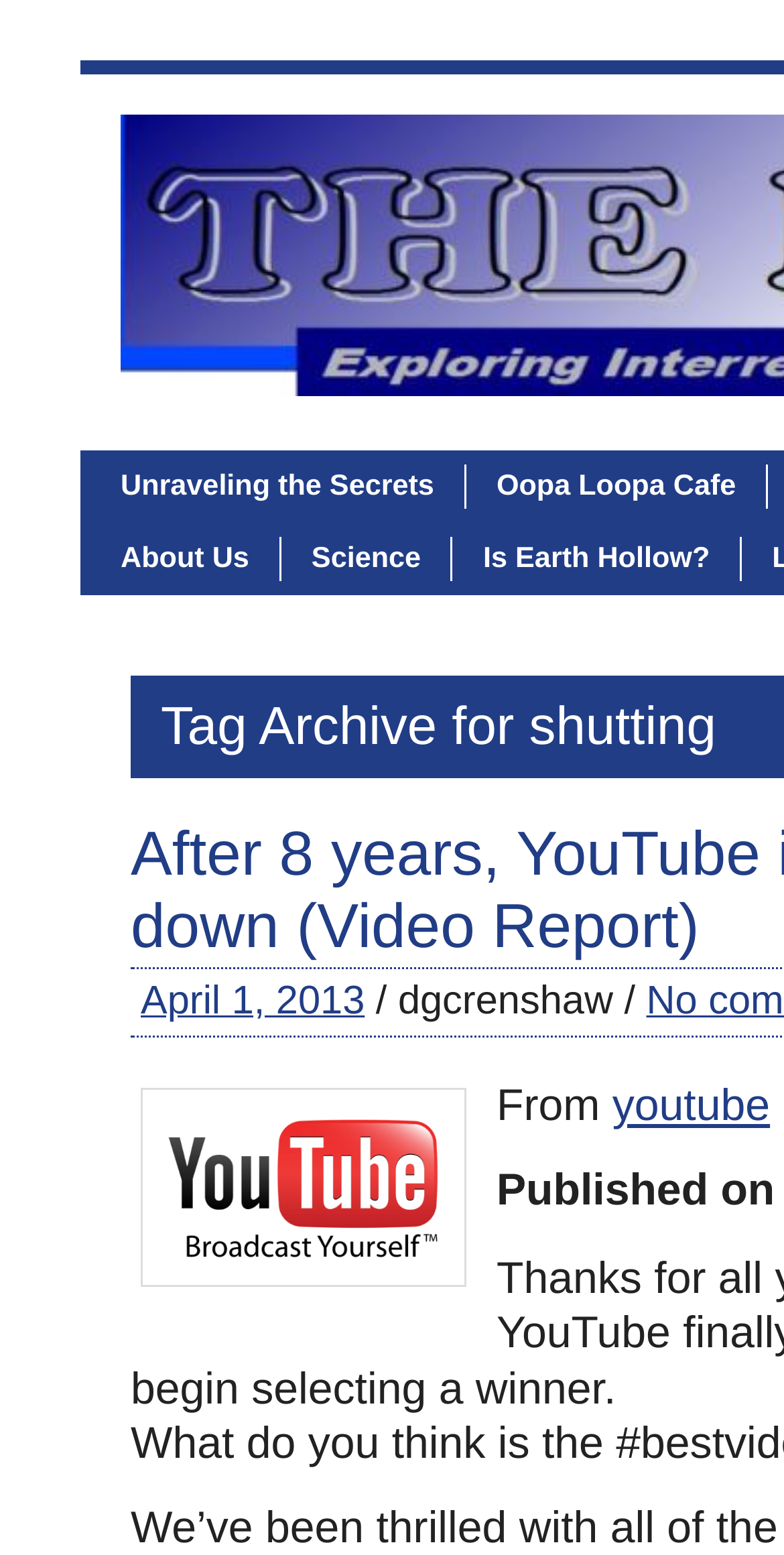What is the position of the 'Is Earth Hollow?' link?
Based on the image, answer the question with a single word or brief phrase.

third